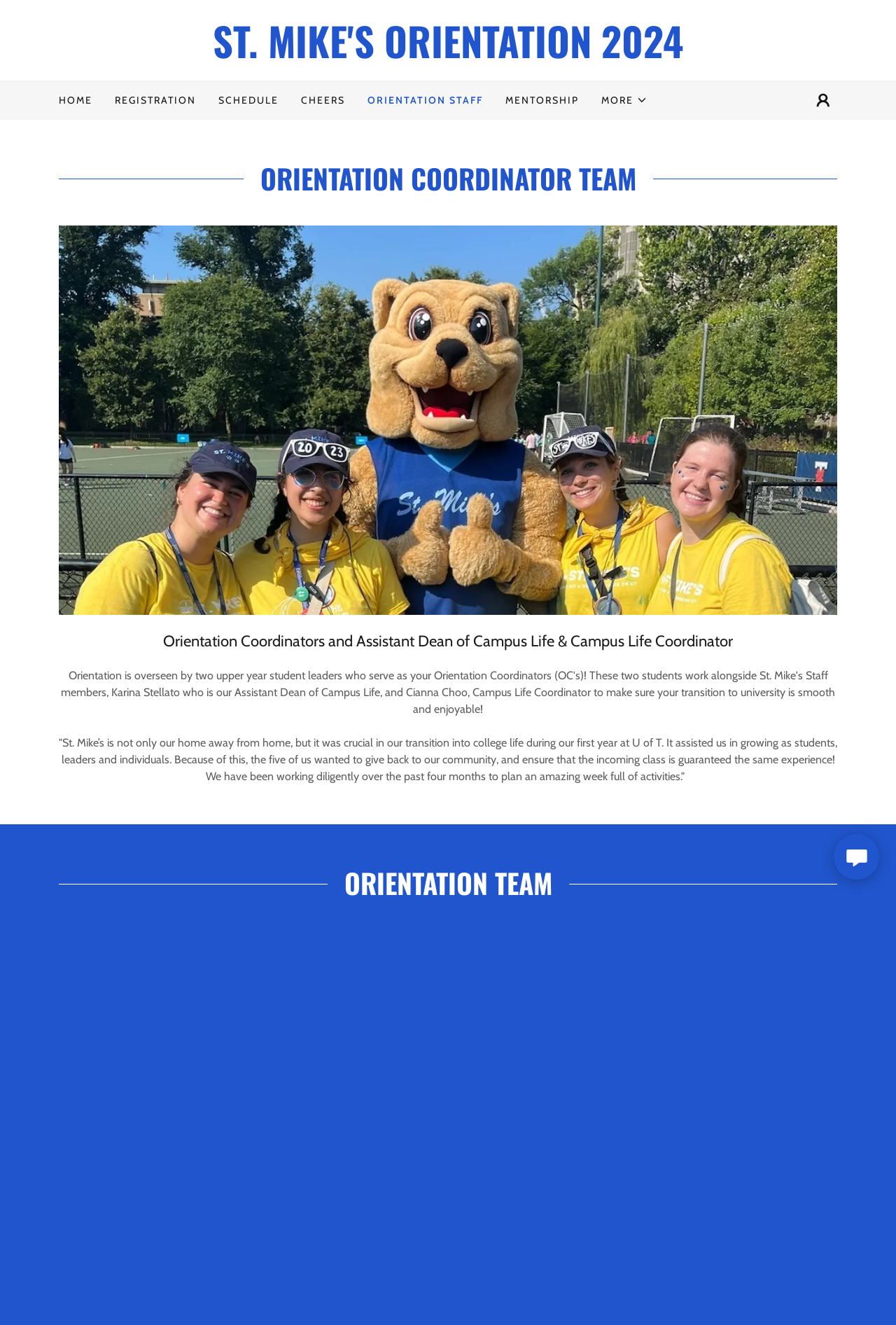Determine the bounding box coordinates for the clickable element to execute this instruction: "Click on ST. MIKE'S ORIENTATION 2024". Provide the coordinates as four float numbers between 0 and 1, i.e., [left, top, right, bottom].

[0.066, 0.036, 0.934, 0.046]